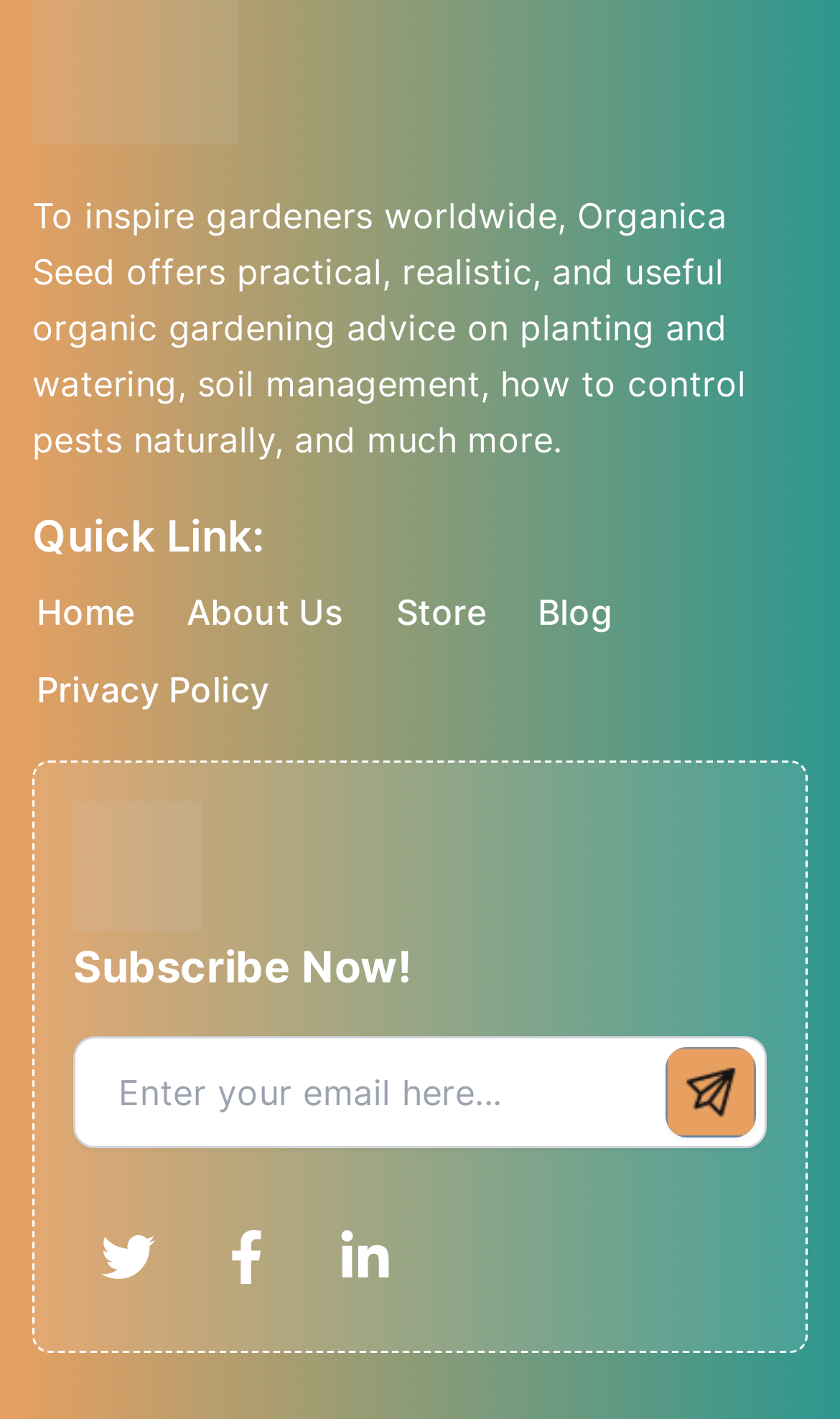Determine the bounding box coordinates for the UI element matching this description: "About Us".

[0.191, 0.404, 0.441, 0.459]